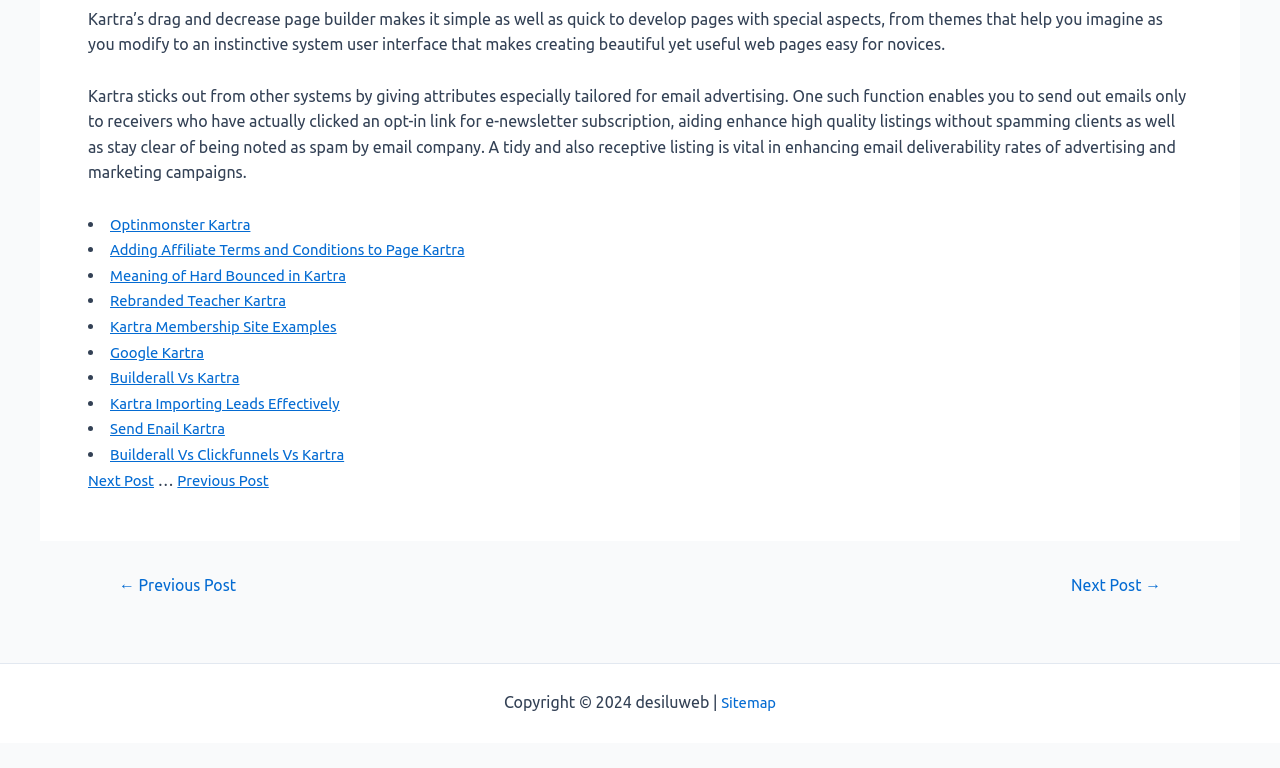Please specify the bounding box coordinates of the element that should be clicked to execute the given instruction: 'Click on 'Builderall Vs Kartra''. Ensure the coordinates are four float numbers between 0 and 1, expressed as [left, top, right, bottom].

[0.086, 0.479, 0.195, 0.503]